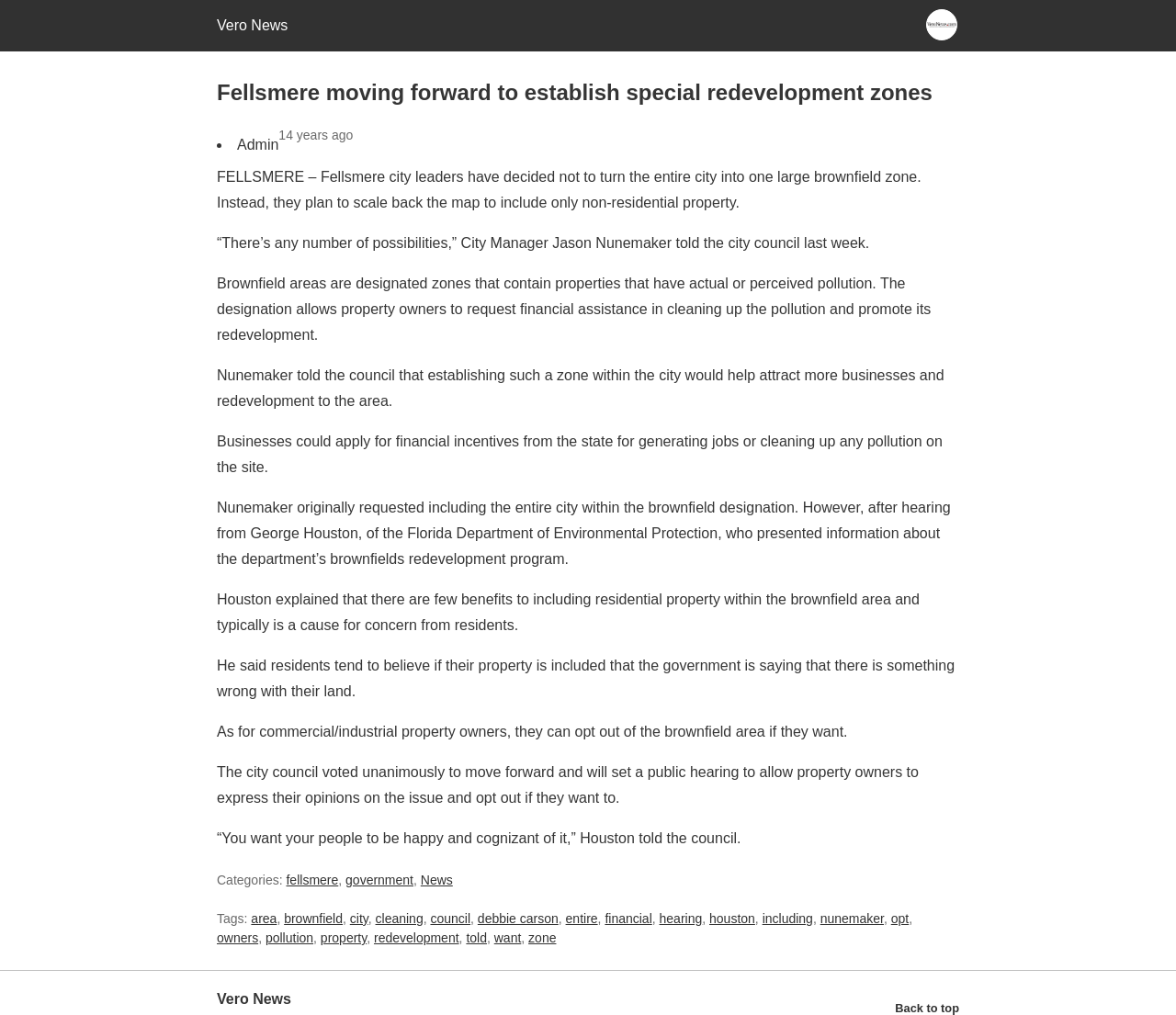What will the city council do next regarding the brownfield area?
From the image, respond using a single word or phrase.

Set a public hearing